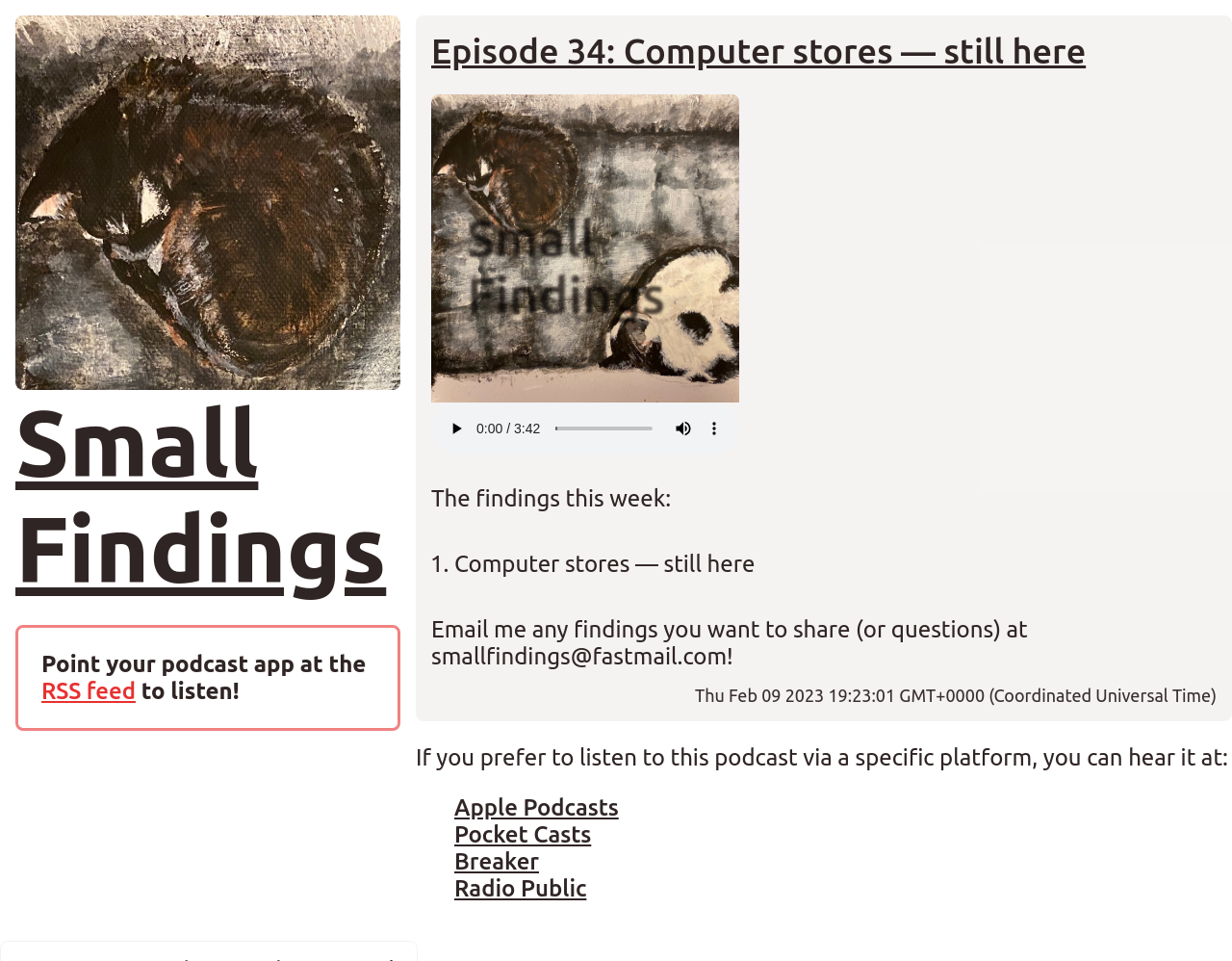Give an in-depth explanation of the webpage layout and content.

This webpage appears to be a podcast episode page, specifically for "Episode 34: Computer stores — still here". At the top, there is a link to "Dr. Wily, a cat Small Findings" with an accompanying image of a cat. Below this, there is a heading that reads "Small Findings".

On the left side of the page, there is a section that provides instructions on how to listen to the podcast, including a link to the RSS feed. To the right of this section, there is a link to the current episode, "Episode 34: Computer stores — still here", accompanied by an episode image.

Below the episode link, there is an audio player with a play button, an audio time scrubber, a mute button, and a button to show more media controls. 

The main content of the page is a list of findings, with the first item being "Computer stores — still here". There is also a section that invites users to email their findings or questions to a specific email address.

At the bottom of the page, there is a timestamp indicating when the episode was published, and a section that lists alternative platforms where the podcast can be listened to, including Apple Podcasts, Pocket Casts, Breaker, and Radio Public.